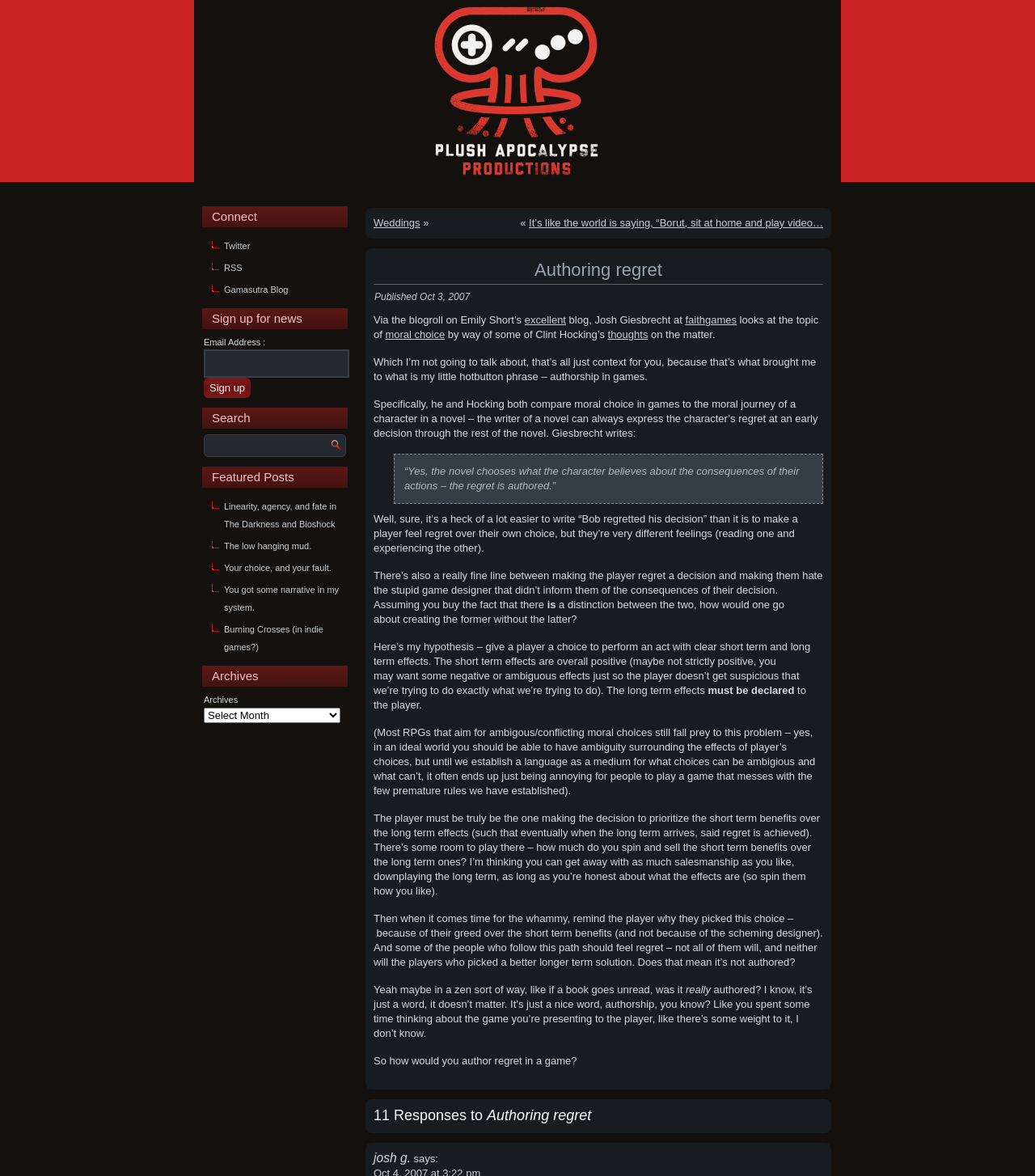Locate the bounding box coordinates of the clickable region to complete the following instruction: "Read the article 'Authoring regret'."

[0.362, 0.221, 0.795, 0.239]